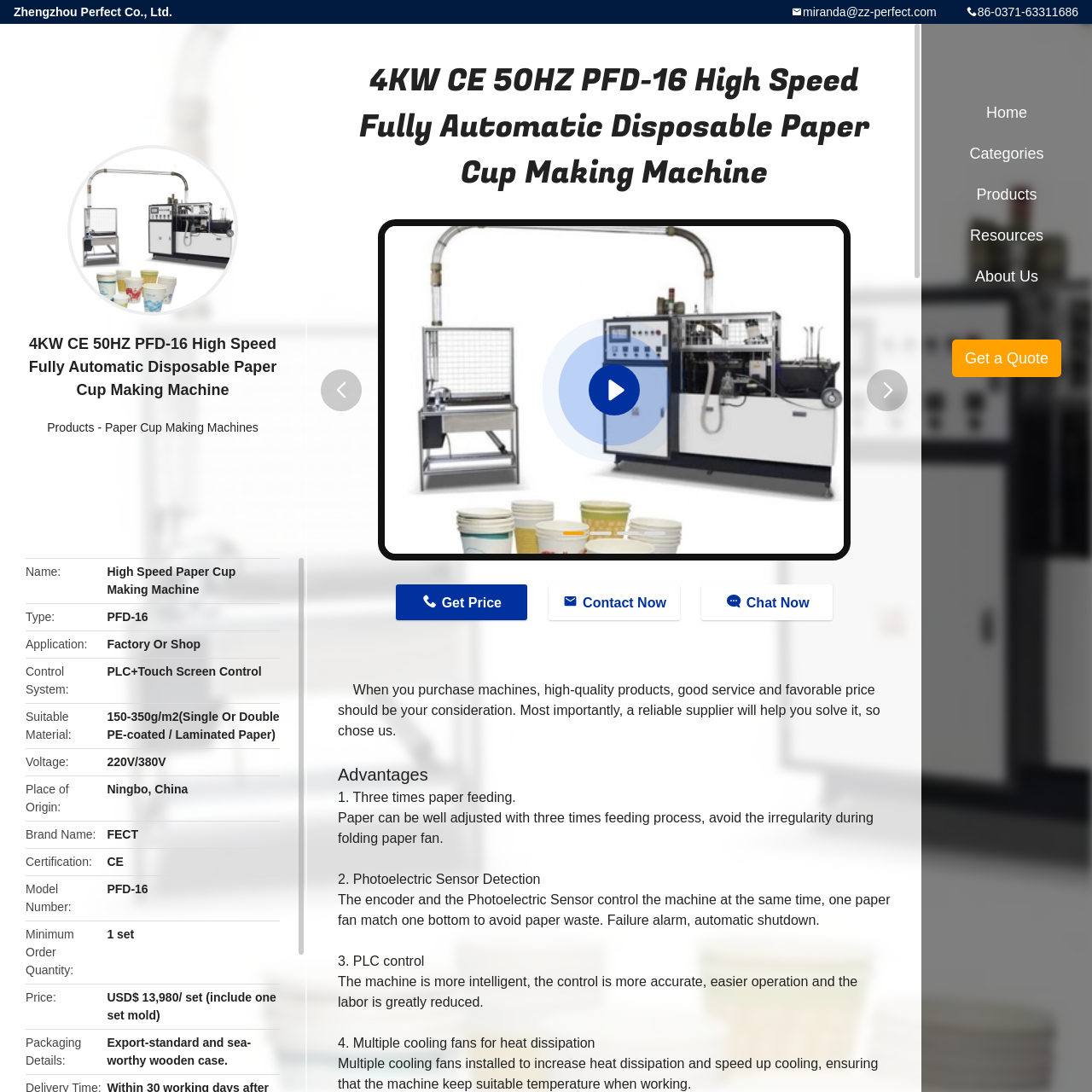What is the name of the company?
Refer to the image and respond with a one-word or short-phrase answer.

Zhengzhou Perfect Co., Ltd.